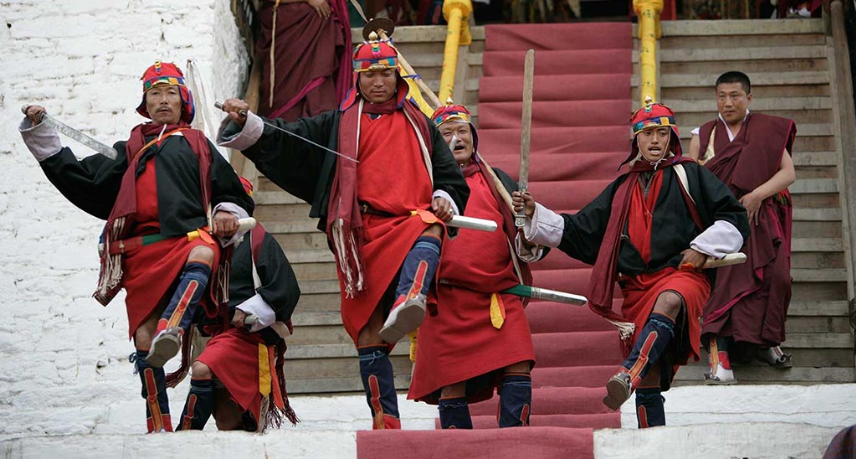Thoroughly describe the content and context of the image.

The image depicts a vibrant traditional dance performance, showcasing cultural elements unique to Bhutan. In the foreground, several dancers, dressed in striking red and black costumes, are energetically engaged in a rhythmic dance, demonstrating intricate footwork and coordinated movements. They adorn colorful headgear and wield traditional weapons, suggesting that this performance may have a ceremonial or historical significance.

The dancers are positioned on a set of red stairs, adding to the visual drama of the scene, while onlookers and participants in the background highlight the communal nature of such events. This lively depiction captures the essence of Bhutanese culture, which emphasizes the connection between tradition, art, and community spirit. The overall atmosphere is one of celebration and cultural pride, inviting viewers to appreciate the richness of Bhutan's heritage.